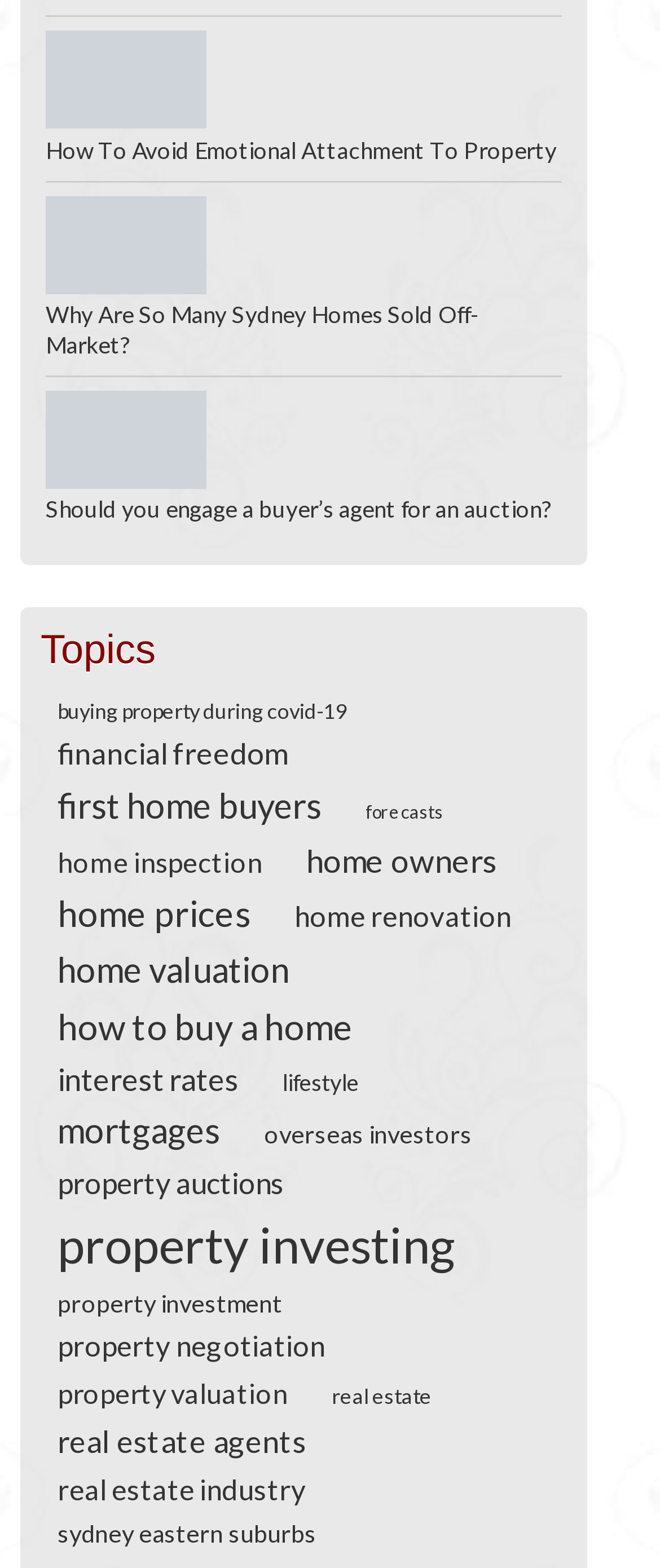Find the bounding box coordinates of the area to click in order to follow the instruction: "Explore topics related to buying property during COVID-19".

[0.062, 0.445, 0.551, 0.461]